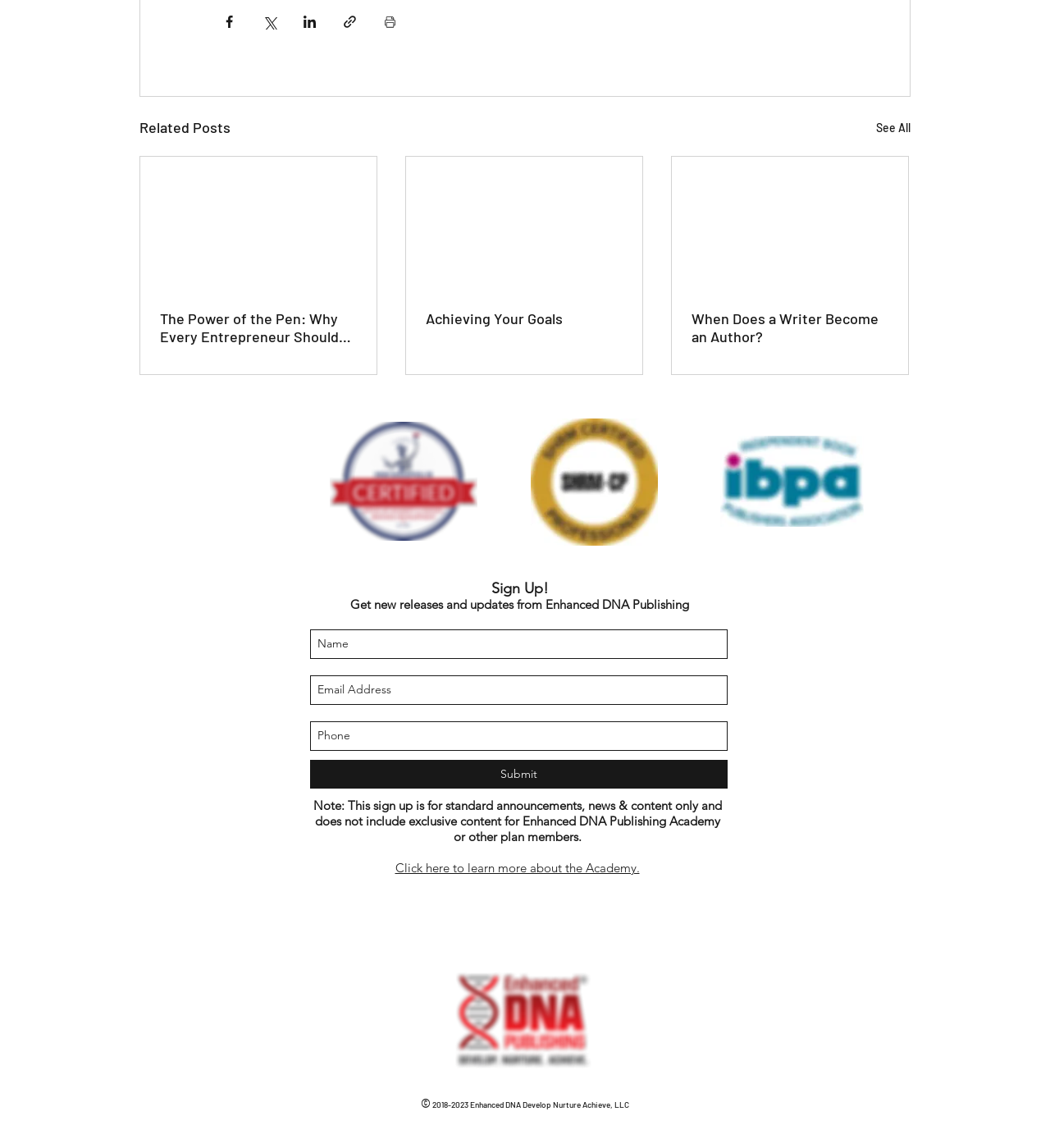What is the topic of the article with the title 'The Power of the Pen: Why Every Entrepreneur Should Write a Book'?
Give a comprehensive and detailed explanation for the question.

The article title 'The Power of the Pen: Why Every Entrepreneur Should Write a Book' suggests that the article is about the importance of writing a book for entrepreneurs, possibly discussing the benefits of writing a book for entrepreneurs or how it can help them in their business.